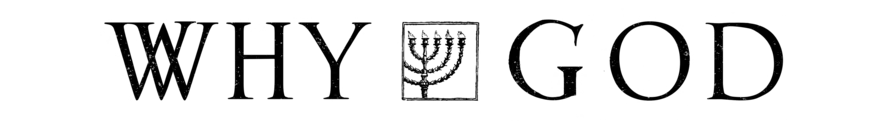Please answer the following question using a single word or phrase: 
What is the likely purpose of this image?

Branding or logo